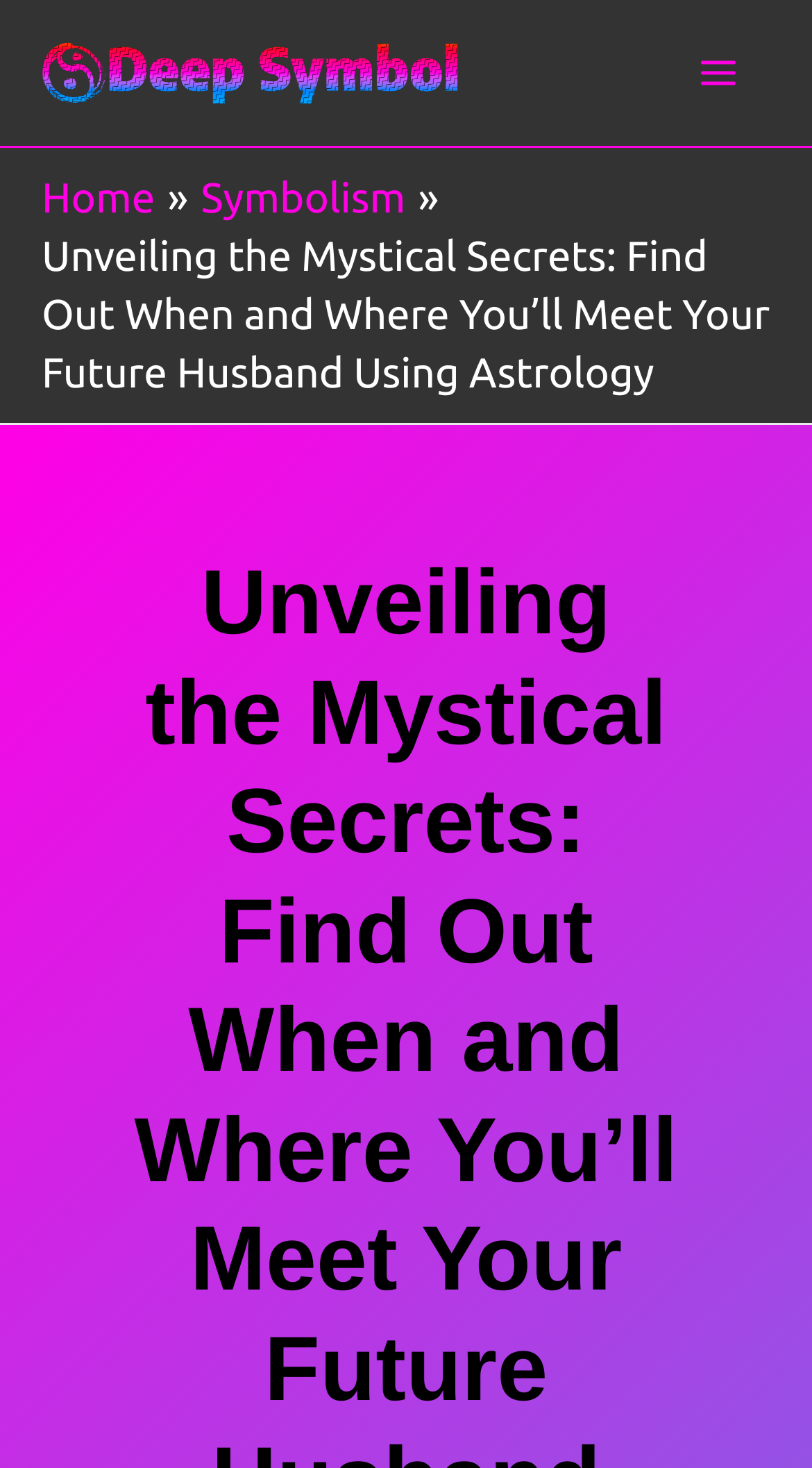Provide a thorough description of the webpage's content and layout.

This webpage is about astrology and its potential to reveal information about one's future husband. At the top left corner, there is a "Deep Symbol Logo" image, which is also a link. Below the logo, there is a navigation section called "Breadcrumbs" that contains three links: "Home", "Symbolism", and a title "Unveiling the Mystical Secrets: Find Out When and Where You’ll Meet Your Future Husband Using Astrology". 

On the top right corner, there is a "Main Menu" button, which is not expanded. Next to the button, there is a small image. The webpage's main content starts below the navigation section and the "Main Menu" button. The meta description suggests that the webpage will explore how astrology can help individuals discover when and where they will meet their future husband.